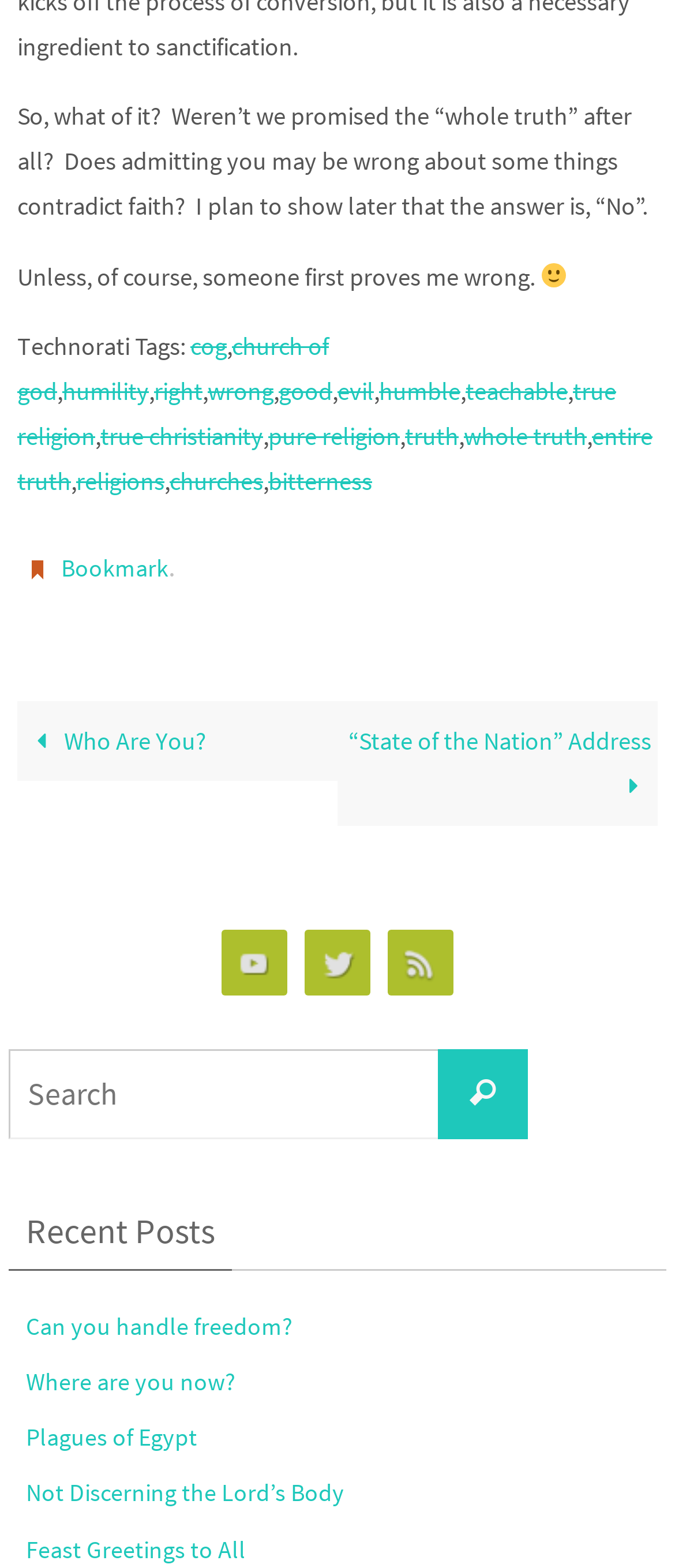Please provide the bounding box coordinates in the format (top-left x, top-left y, bottom-right x, bottom-right y). Remember, all values are floating point numbers between 0 and 1. What is the bounding box coordinate of the region described as: Who Are You?

[0.026, 0.447, 0.5, 0.498]